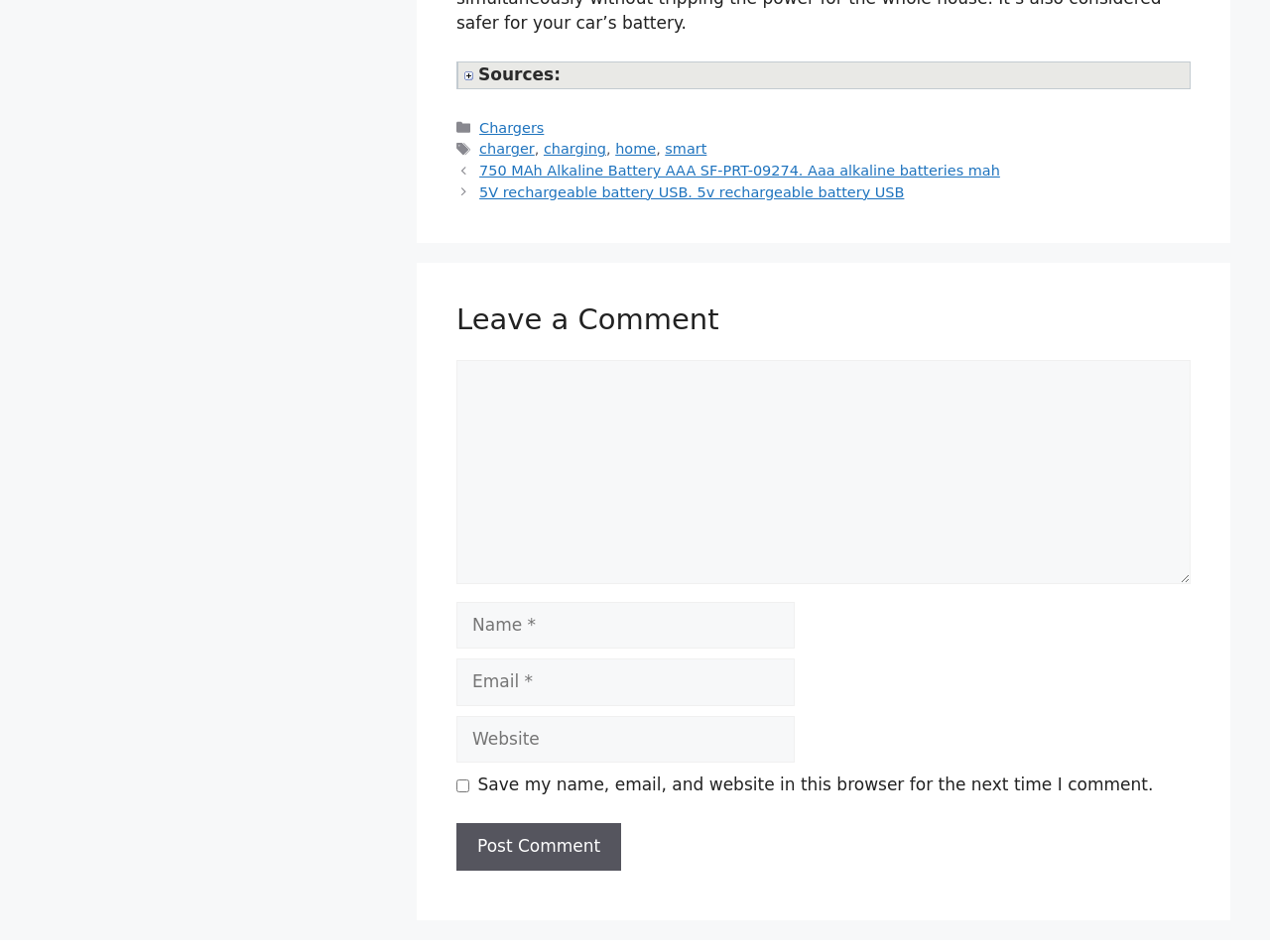How many links are present in the post?
Look at the image and answer the question with a single word or phrase.

2